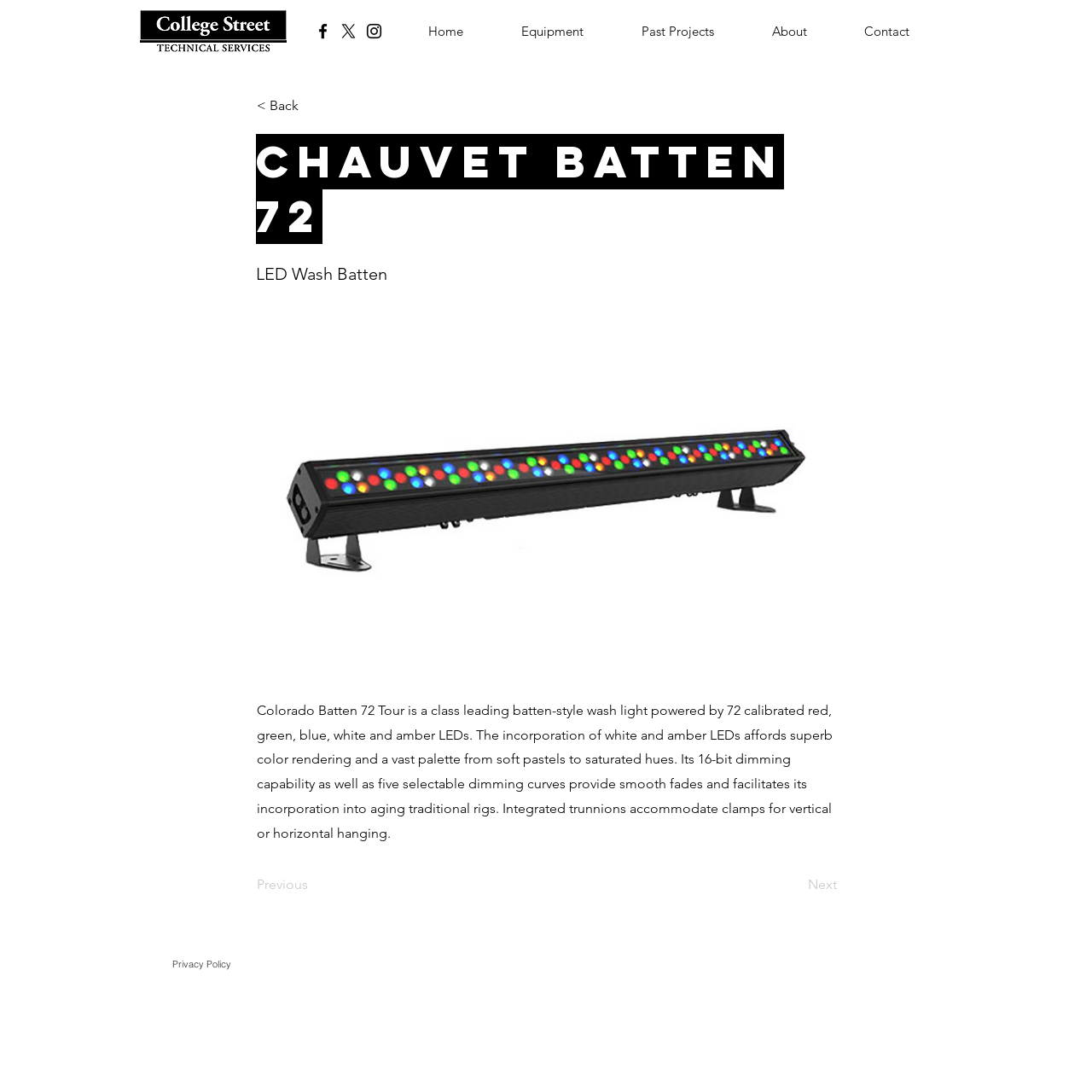Specify the bounding box coordinates of the element's area that should be clicked to execute the given instruction: "Go to 'Home'". The coordinates should be four float numbers between 0 and 1, i.e., [left, top, right, bottom].

None